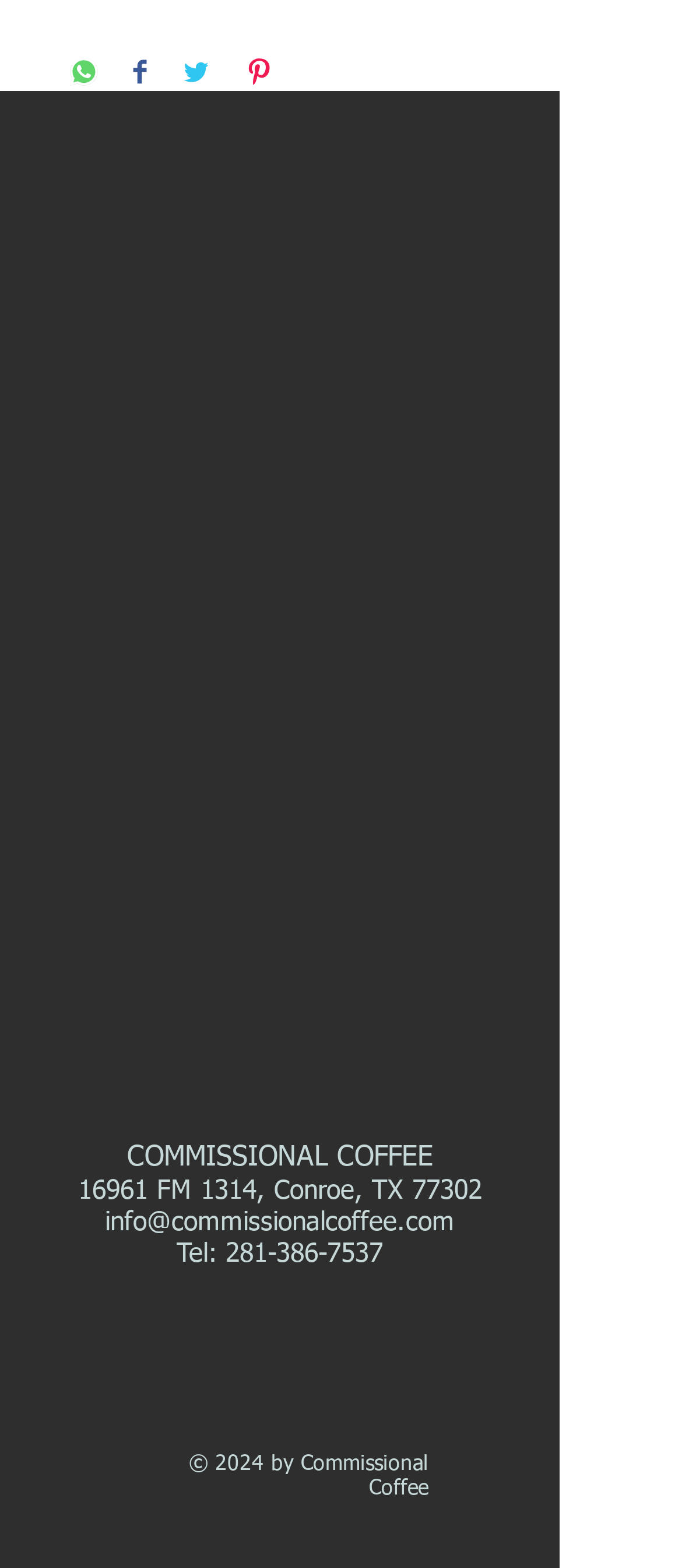Use one word or a short phrase to answer the question provided: 
What is the year of copyright?

2024